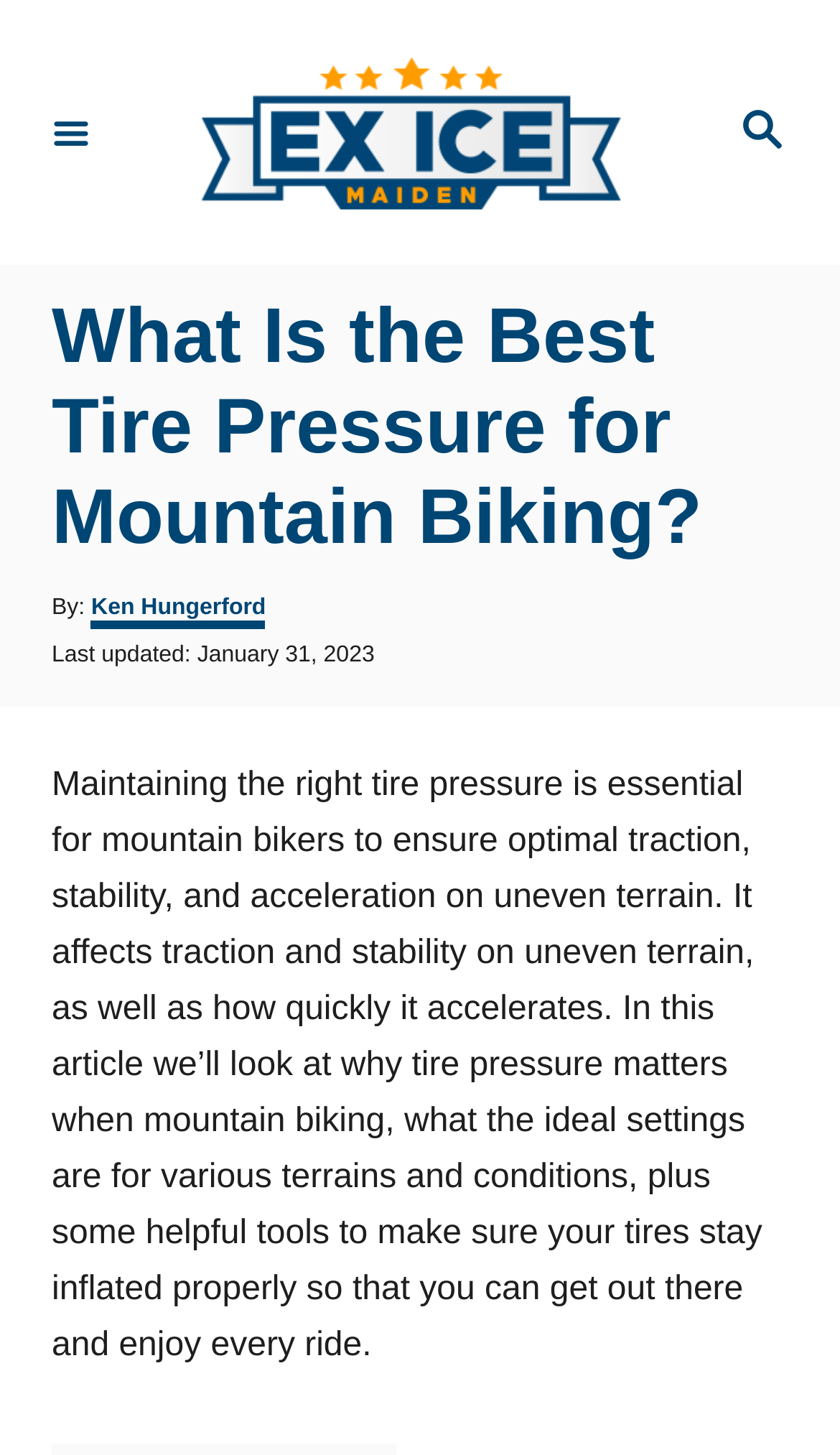Identify the bounding box coordinates for the UI element that matches this description: "Mist Boat Ride".

None